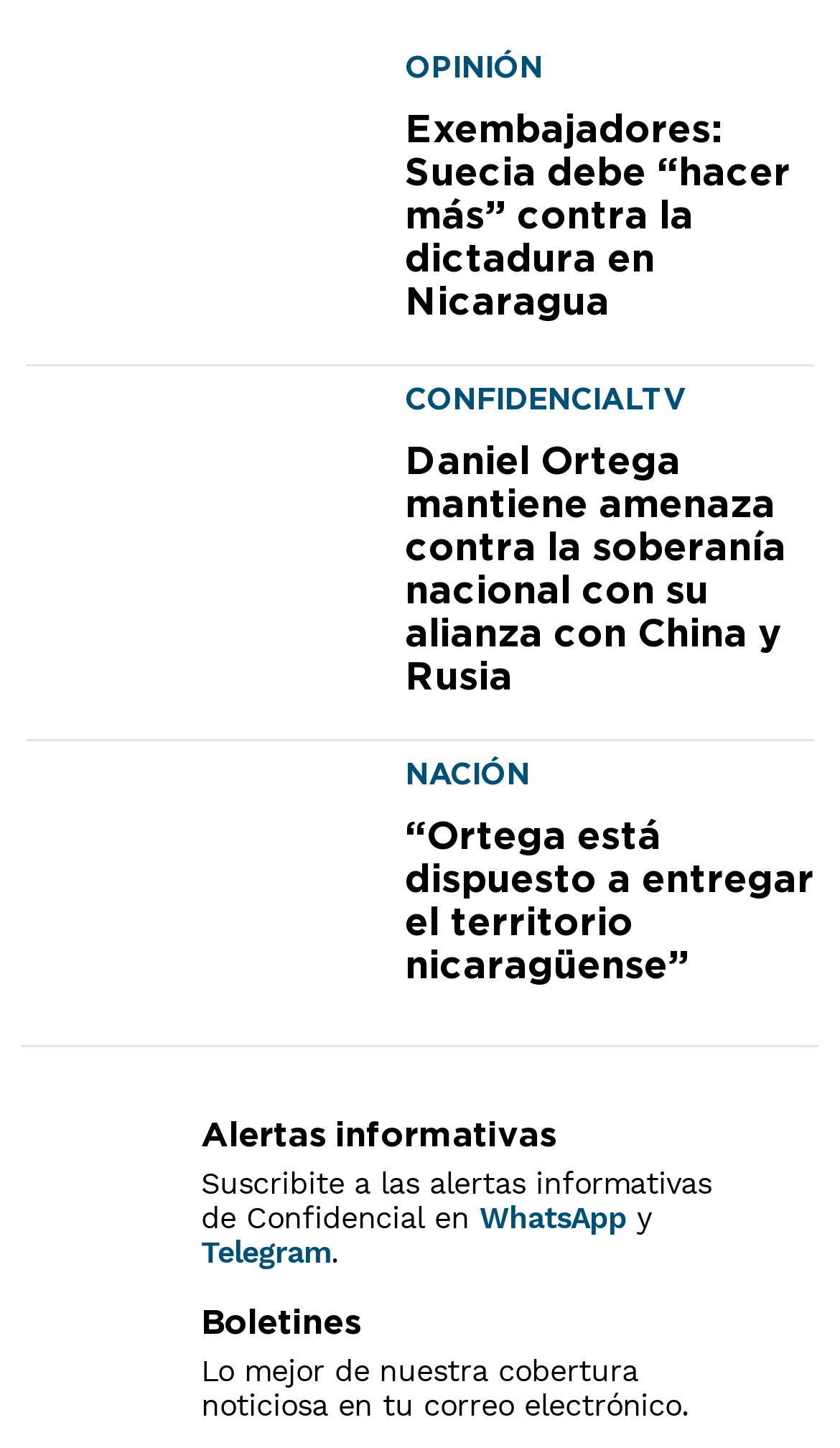Determine the bounding box coordinates of the region to click in order to accomplish the following instruction: "Click on the link 'Exembajadores: Suecia debe “hacer más” contra la dictadura en Nicaragua'". Provide the coordinates as four float numbers between 0 and 1, specifically [left, top, right, bottom].

[0.031, 0.036, 0.441, 0.2]